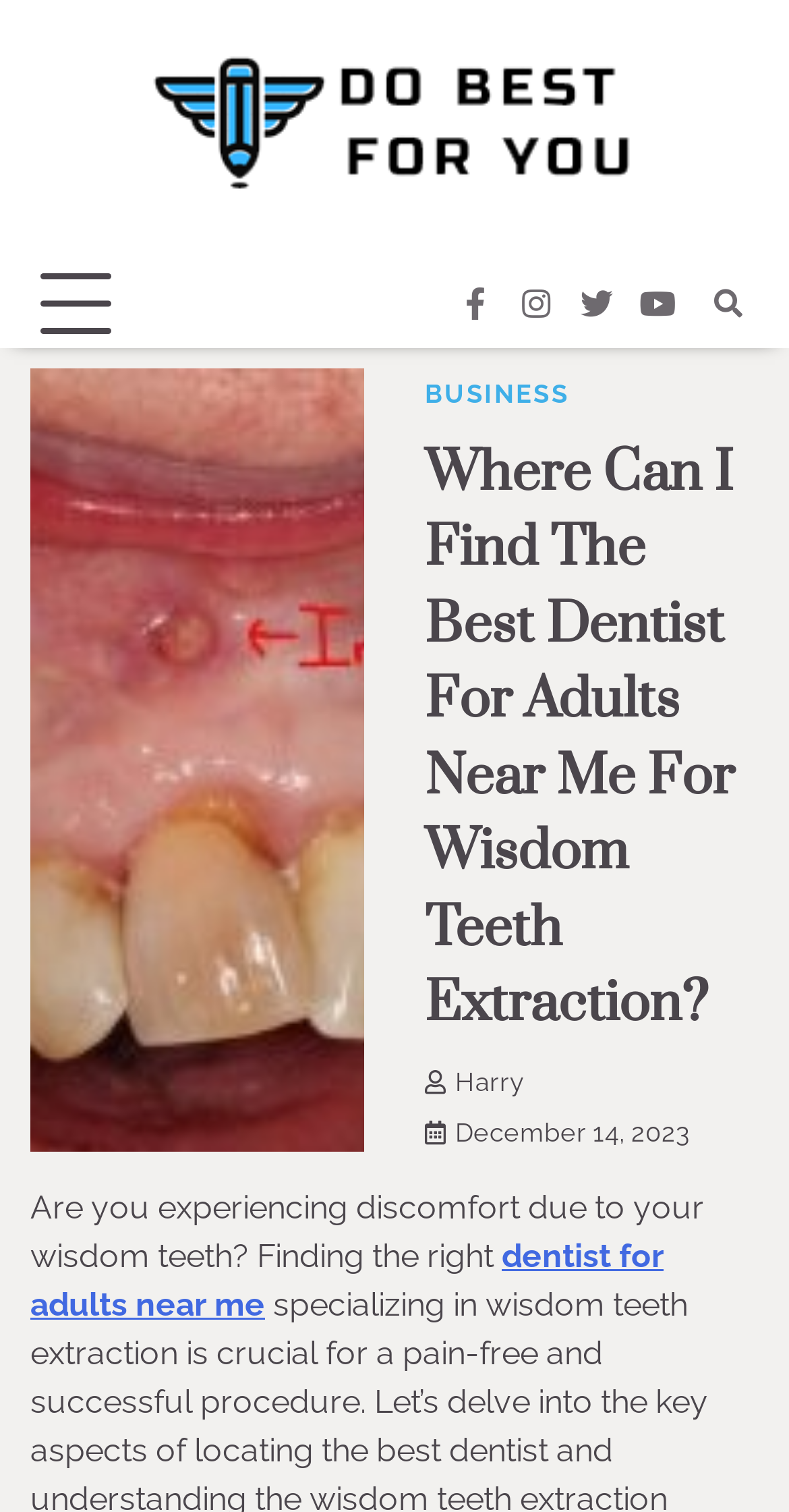Construct a thorough caption encompassing all aspects of the webpage.

The webpage appears to be a dental services website, specifically focused on wisdom teeth extraction for adults. At the top, there is a prominent heading that reads "Where Can I Find The Best Dentist For Adults Near Me For Wisdom Teeth Extraction?" which is also the title of the webpage. 

Below the heading, there is a large image of a dentist, taking up a significant portion of the top section. To the left of the image, there is a button that controls the primary menu. 

On the top-right corner, there are social media links to Facebook, Instagram, Twitter, and YouTube, represented by their respective icons. Next to these icons, there is another link with a question mark icon.

The main content of the webpage starts with a paragraph of text that asks if the user is experiencing discomfort due to their wisdom teeth and emphasizes the importance of finding the right dentist for a pain-free and successful procedure. This text is accompanied by a link to "dentist for adults near me". 

Above this paragraph, there is a link to "BUSINESS" and another link with the name "Harry". There is also a date "December 14, 2023" displayed. At the very top, there is a link to "Do Best 4 You" with an accompanying image of the same name.